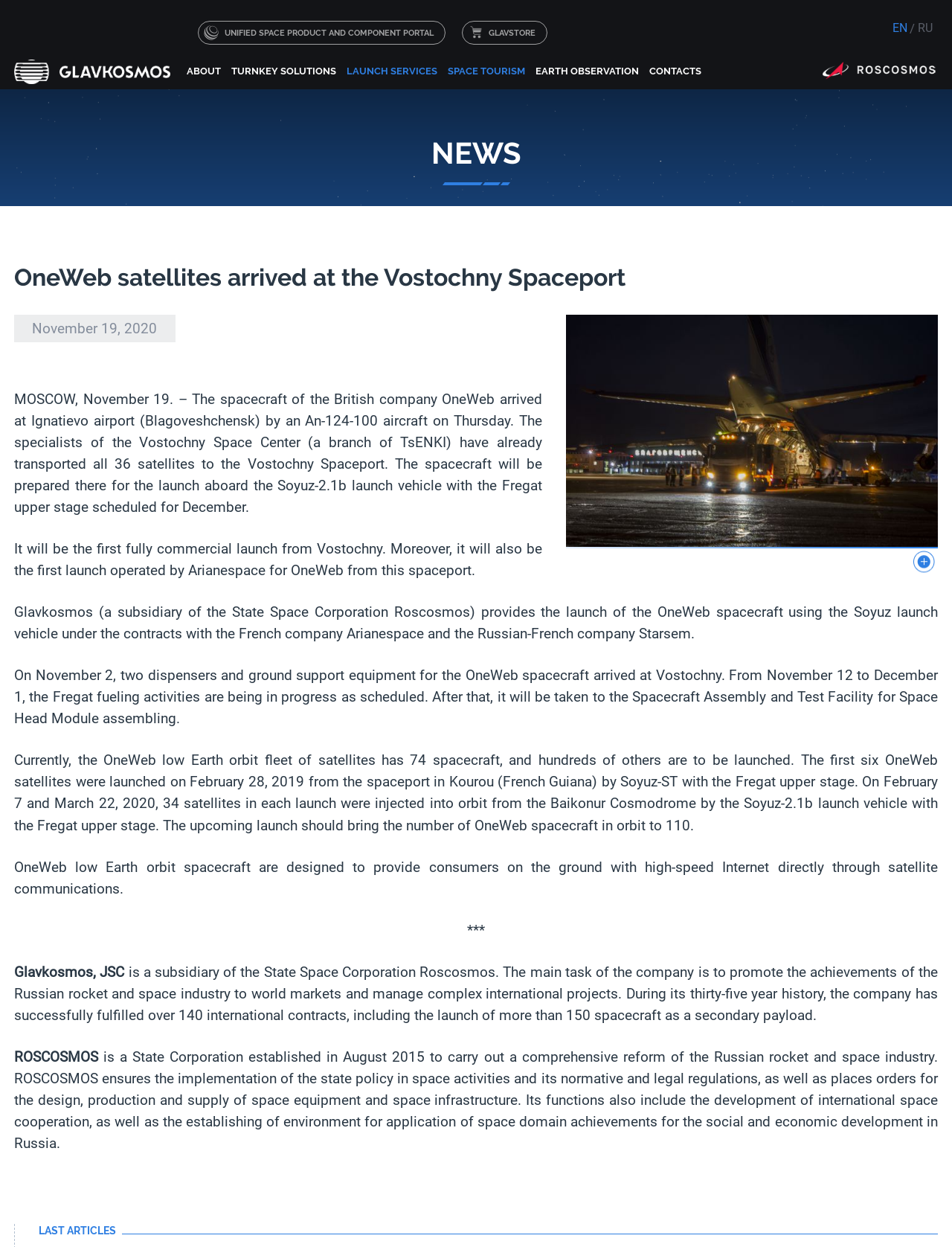What is the name of the space corporation mentioned in the article?
Using the visual information, reply with a single word or short phrase.

ROSCOSMOS